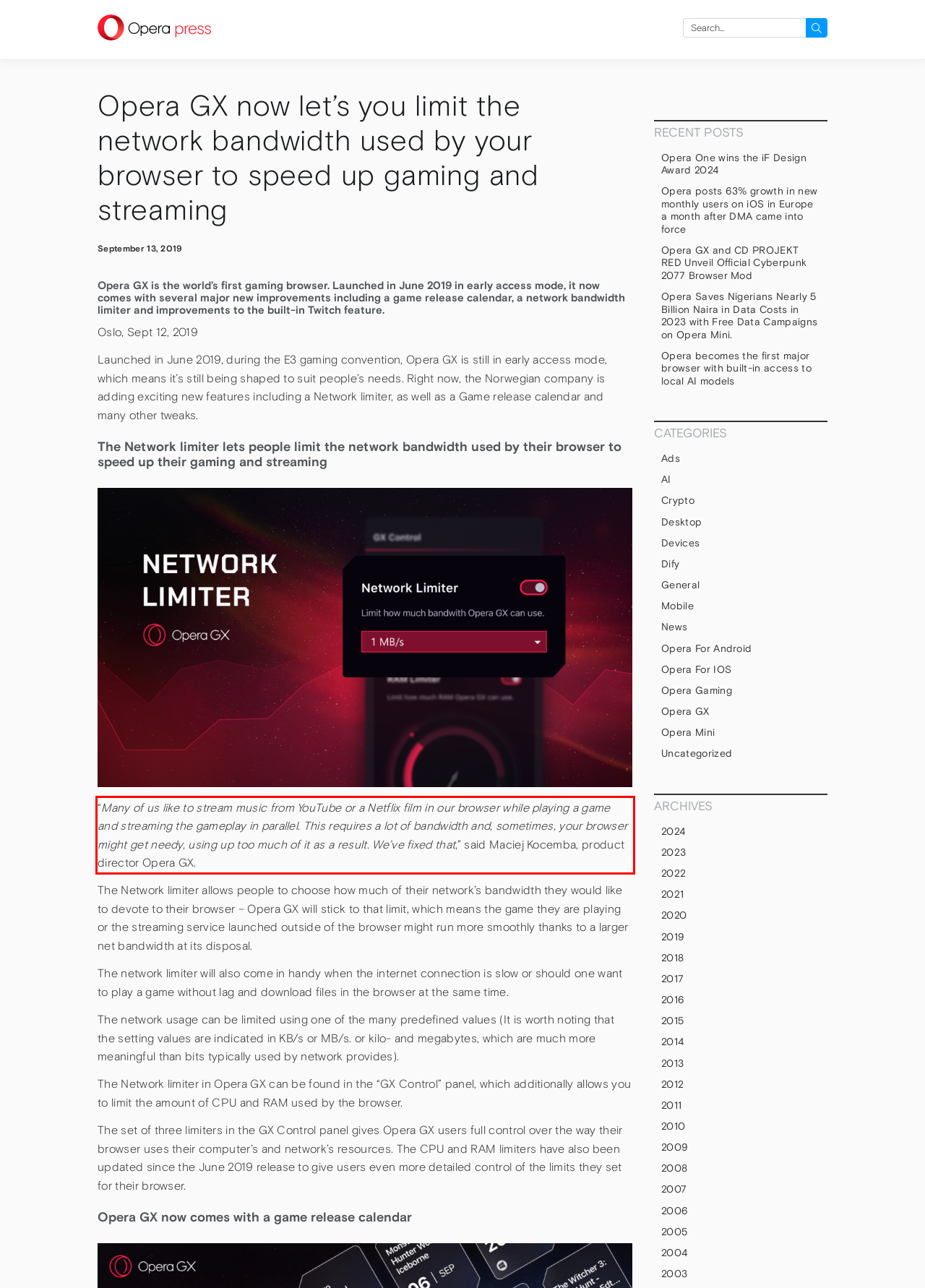You are provided with a screenshot of a webpage containing a red bounding box. Please extract the text enclosed by this red bounding box.

“Many of us like to stream music from YouTube or a Netflix film in our browser while playing a game and streaming the gameplay in parallel. This requires a lot of bandwidth and, sometimes, your browser might get needy, using up too much of it as a result. We’ve fixed that,” said Maciej Kocemba, product director Opera GX.